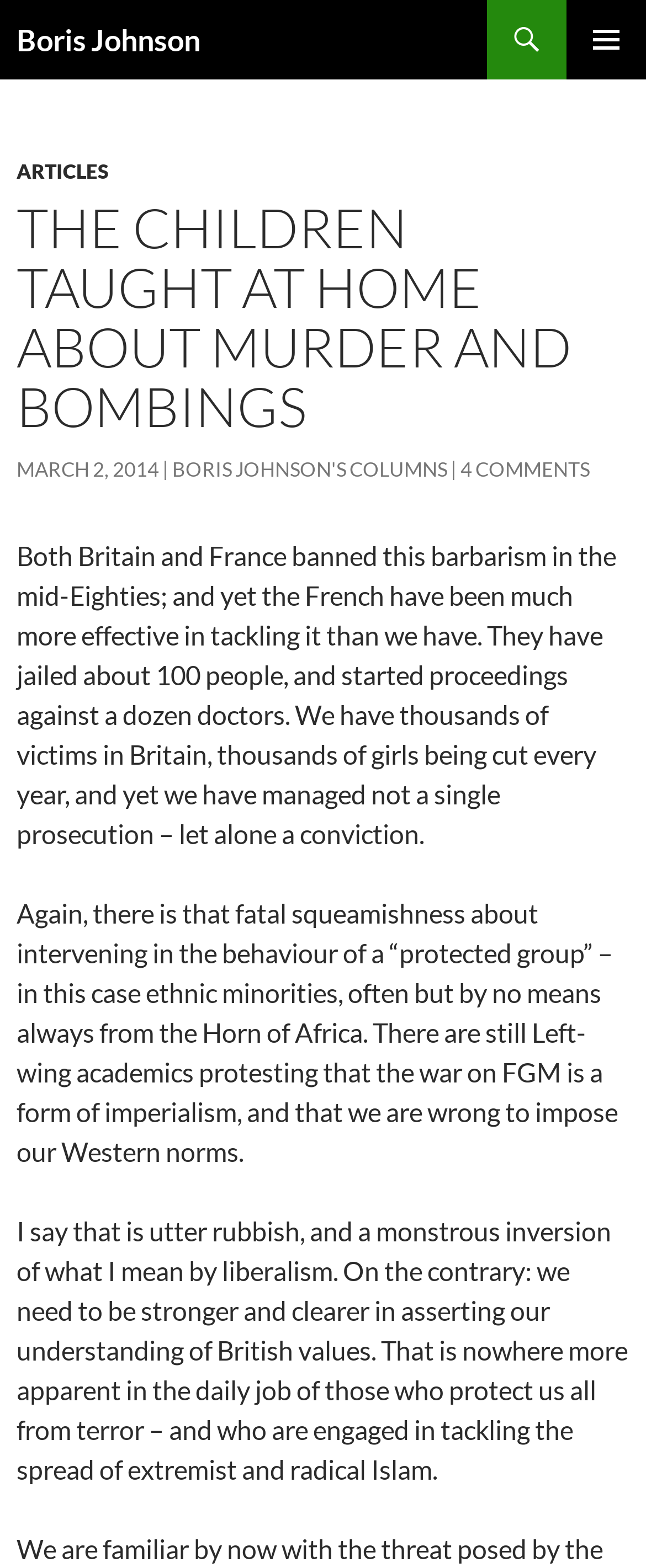How many people have been jailed in France for FGM?
Please give a detailed and thorough answer to the question, covering all relevant points.

According to the article, about 100 people have been jailed in France for FGM, as stated in the sentence 'They have jailed about 100 people, and started proceedings against a dozen doctors.'